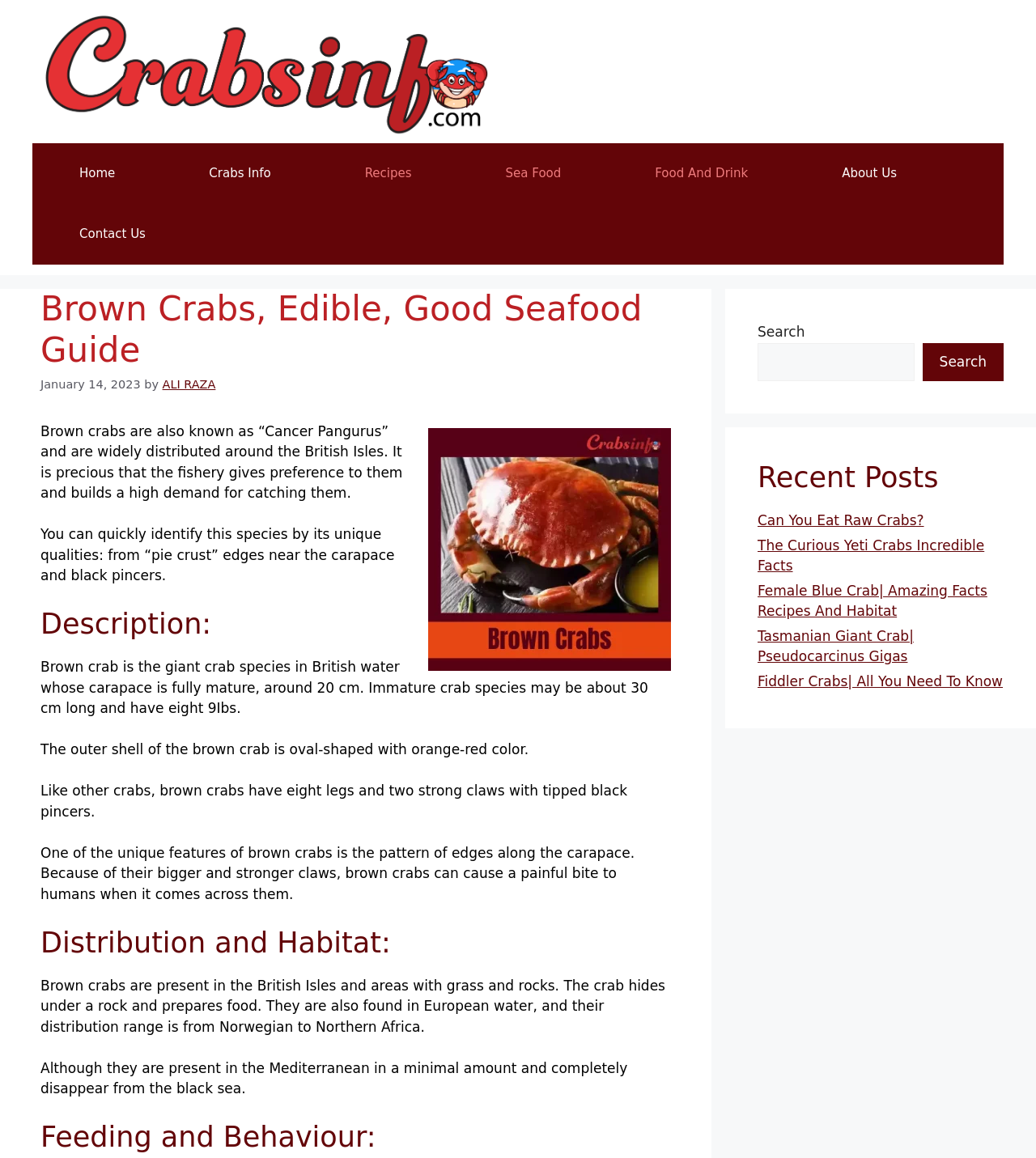From the details in the image, provide a thorough response to the question: Where are Brown Crabs commonly found?

The webpage states that Brown Crabs are widely distributed around the British Isles, and also found in European waters, from Norway to Northern Africa, as mentioned in the 'Distribution and Habitat:' section.